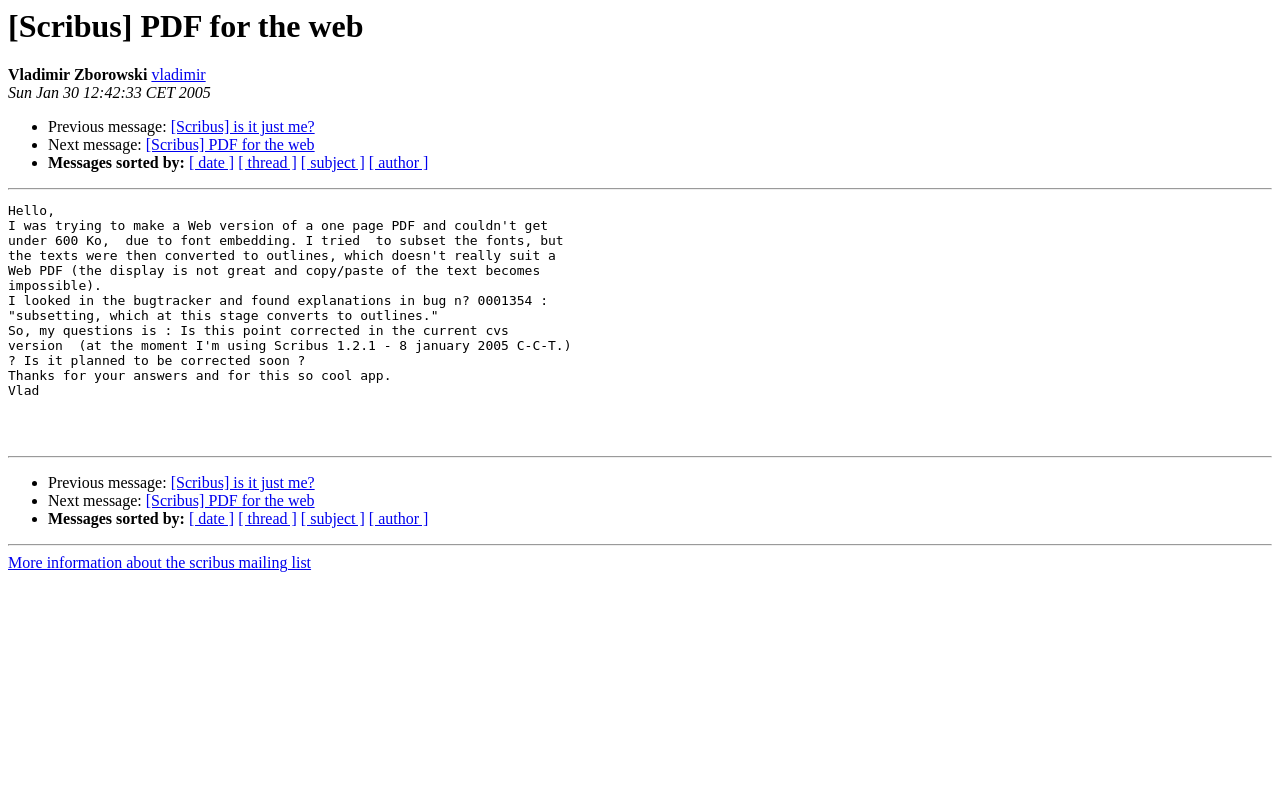Indicate the bounding box coordinates of the element that needs to be clicked to satisfy the following instruction: "Get more information about the scribus mailing list". The coordinates should be four float numbers between 0 and 1, i.e., [left, top, right, bottom].

[0.006, 0.692, 0.243, 0.713]